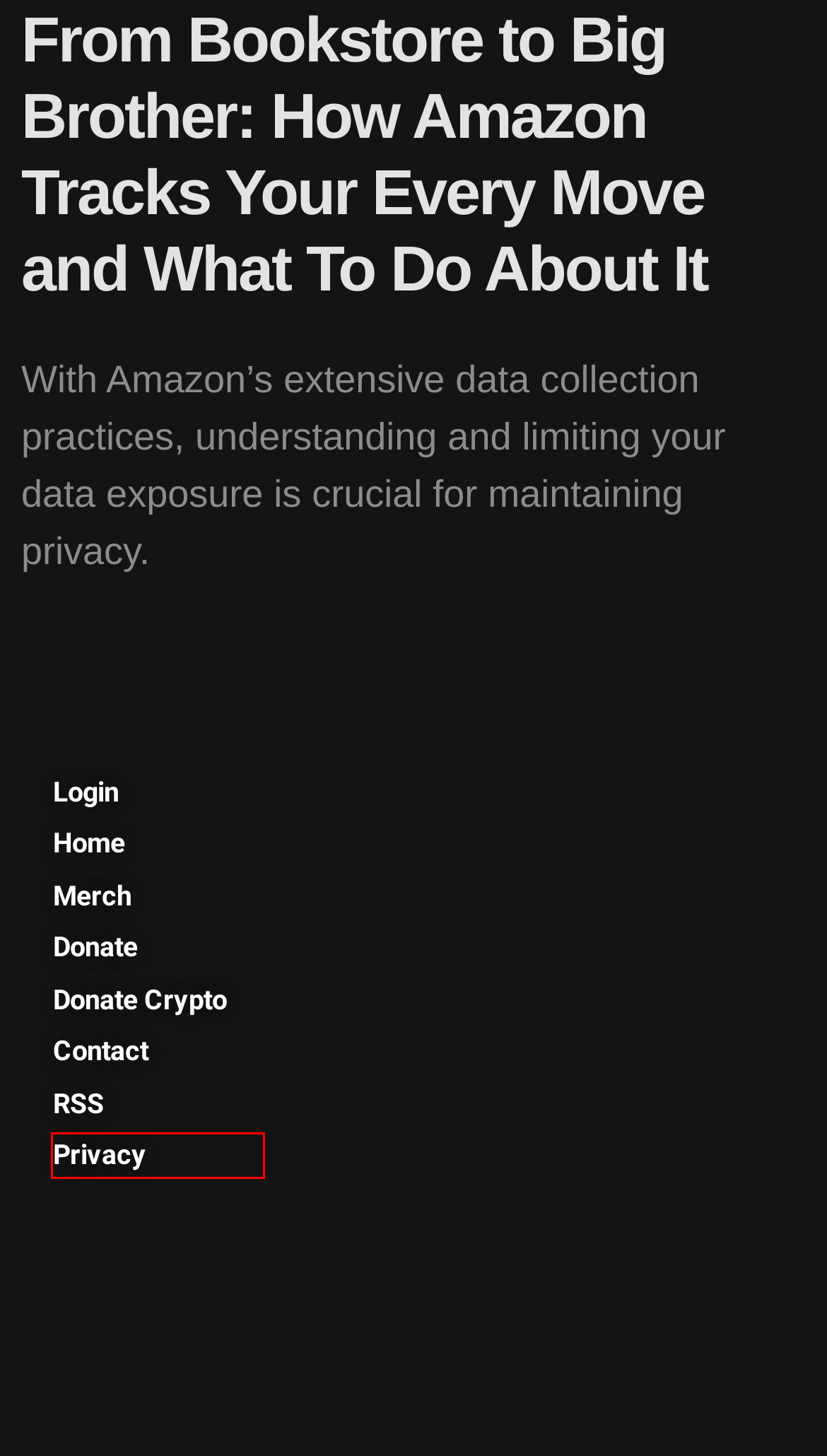Review the screenshot of a webpage that includes a red bounding box. Choose the webpage description that best matches the new webpage displayed after clicking the element within the bounding box. Here are the candidates:
A. Donate Cryptocurrency
B. Lawsuit Analysis: Uvalde Families Blame Call of Duty, Meta For "Grooming" Gunman
C. Reclaim The Net
D. Reclaim The Net - Free Speech, Privacy, Individual Liberty Online
E. Privacy Policy
F. Little-Known Ways To Maximize Your Privacy and Security When Using ProtonMail
G. Contact
H. Privacy Archives

E